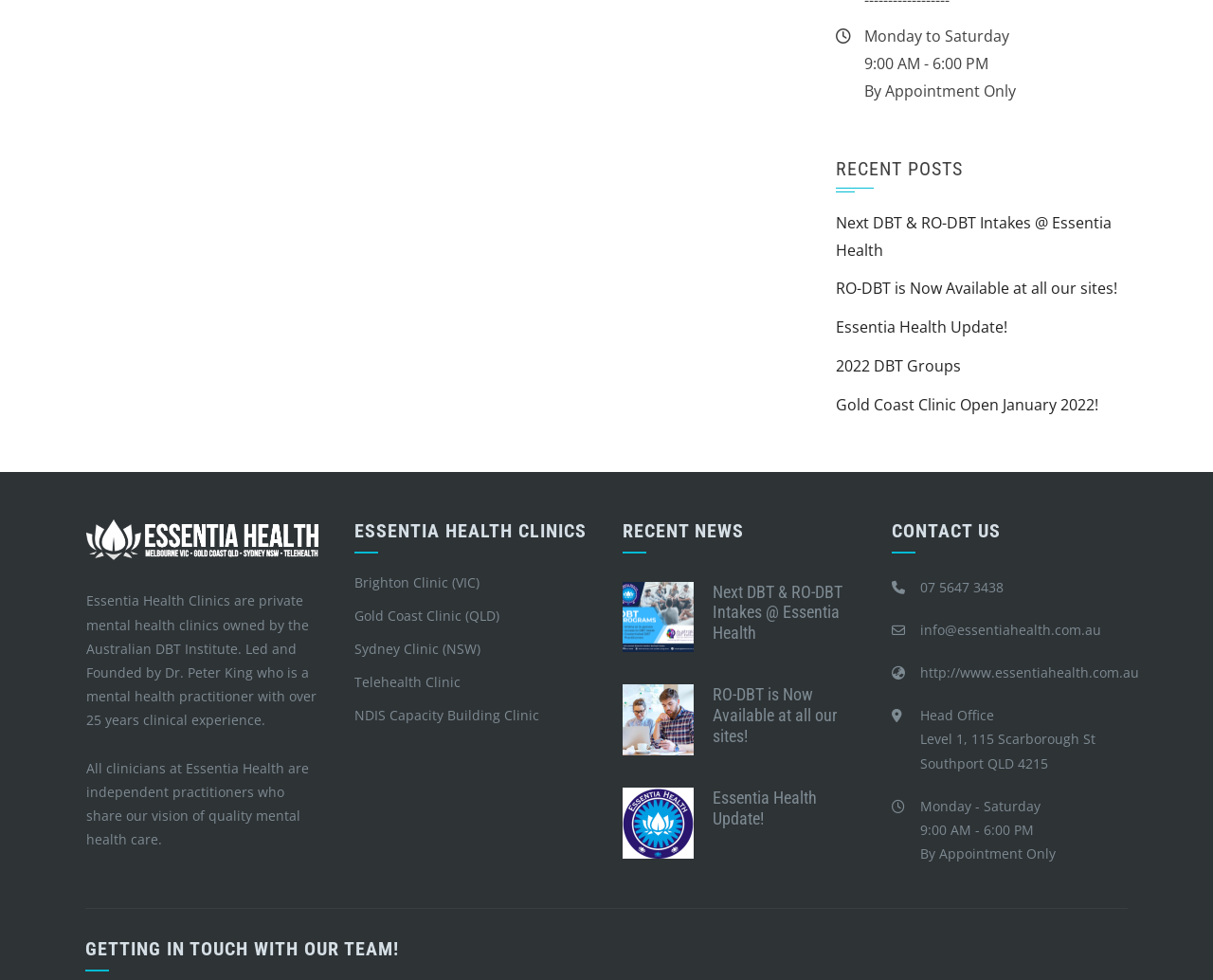Determine the bounding box coordinates of the clickable region to execute the instruction: "View recent posts". The coordinates should be four float numbers between 0 and 1, denoted as [left, top, right, bottom].

[0.689, 0.208, 0.93, 0.433]